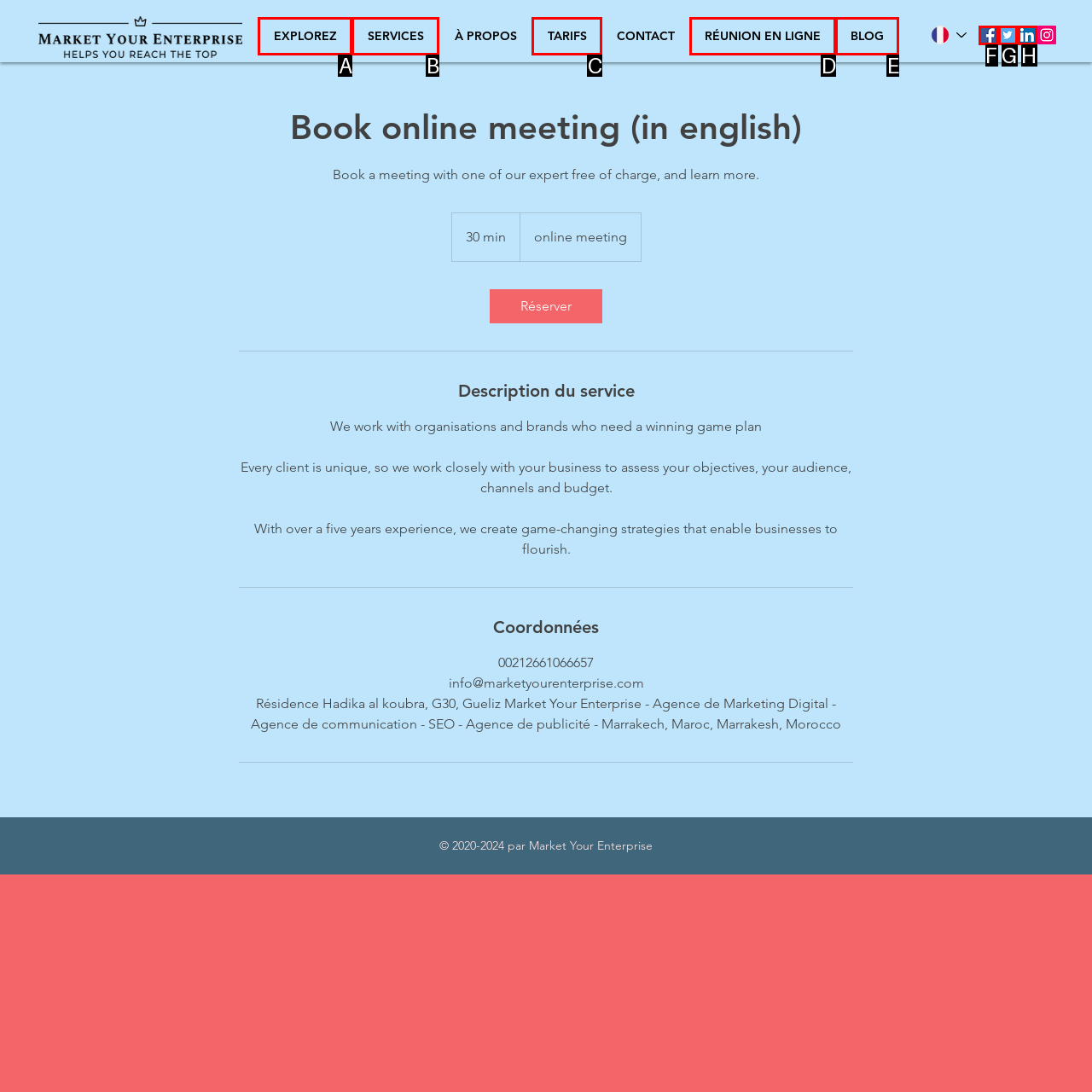Identify which HTML element matches the description: TARIFS. Answer with the correct option's letter.

C